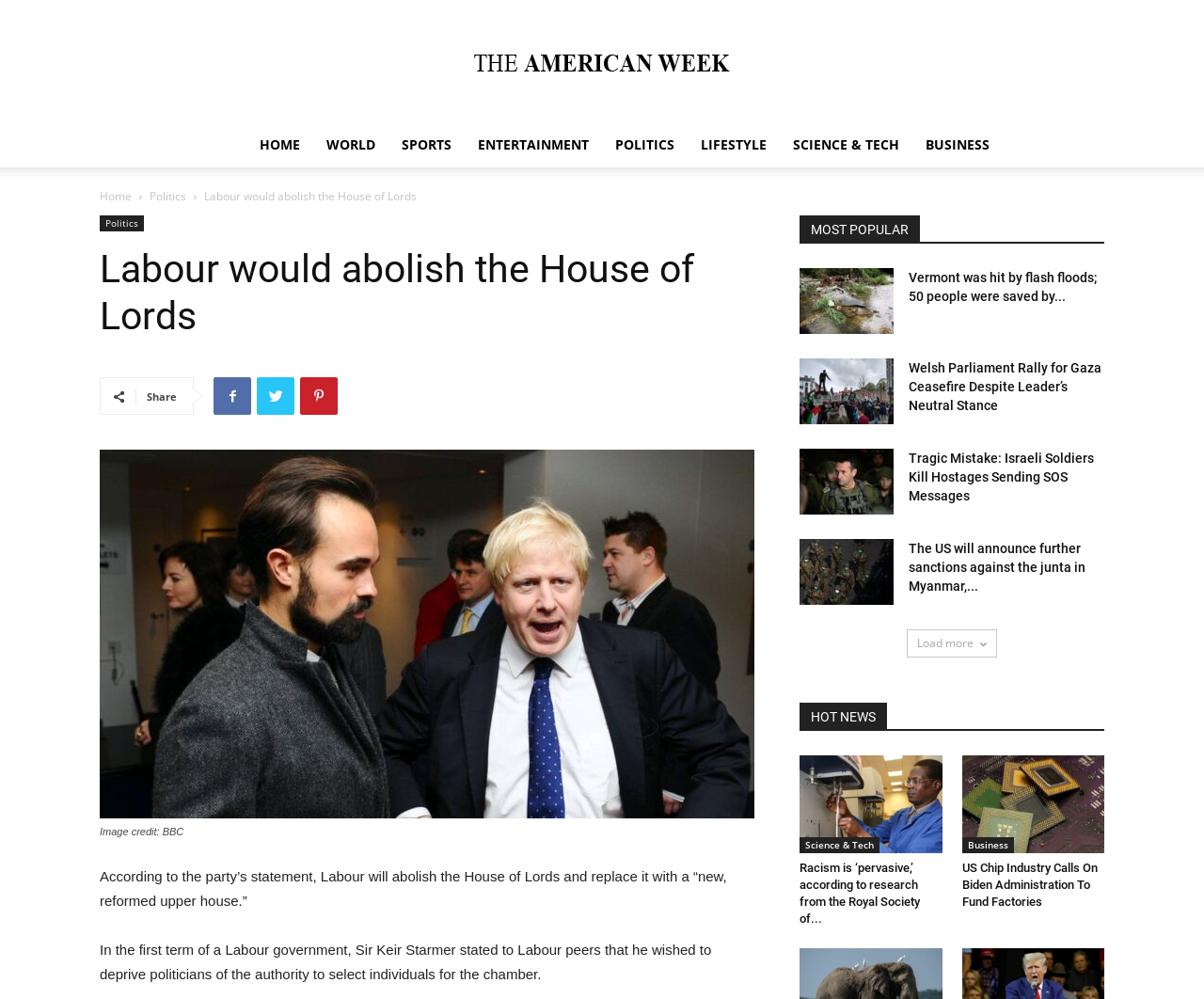What is the purpose of the links at the top of the page?
Answer with a single word or phrase, using the screenshot for reference.

Navigation